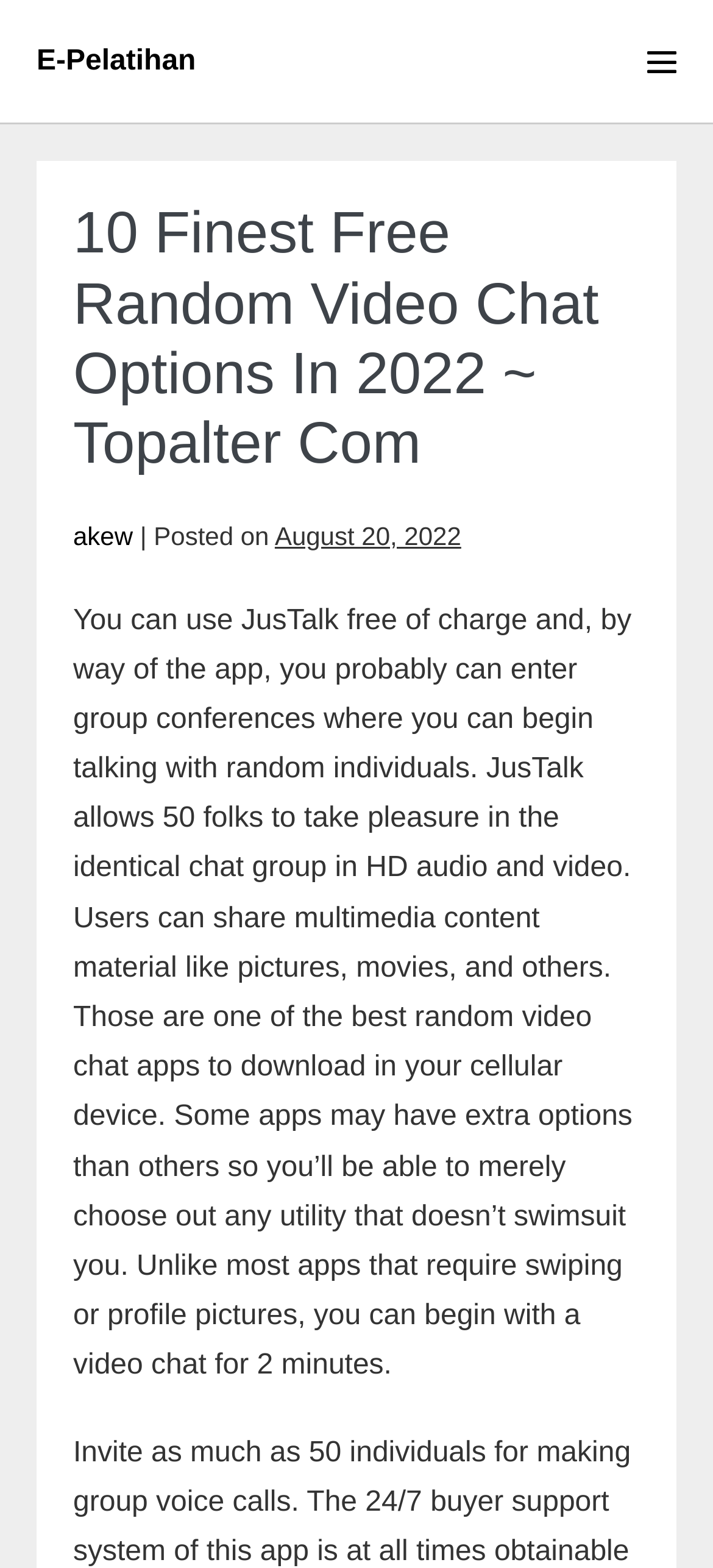Provide a single word or phrase answer to the question: 
What is the name of the author of the webpage?

akew